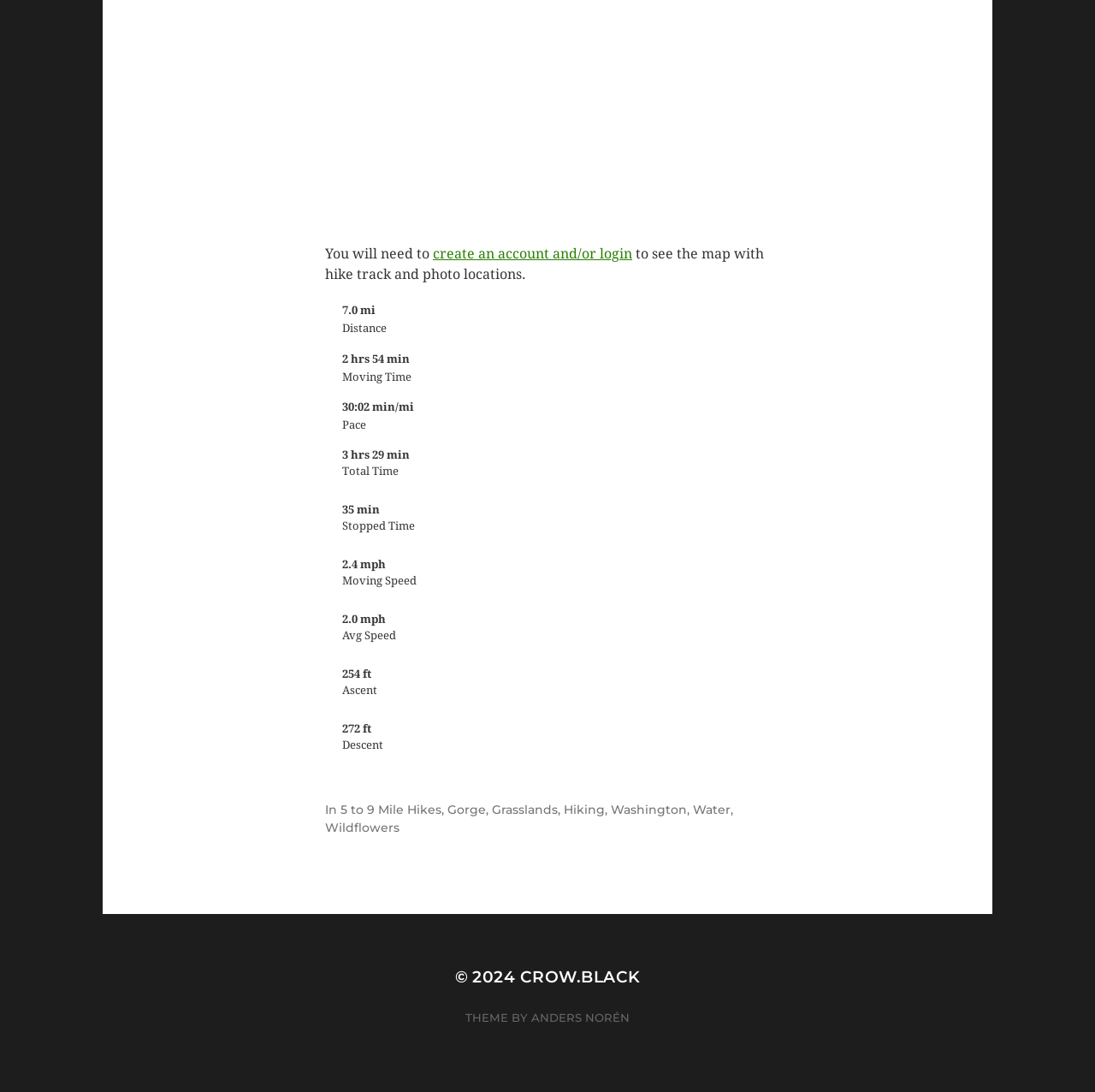Provide a brief response using a word or short phrase to this question:
What is the ascent of the hike?

254 ft